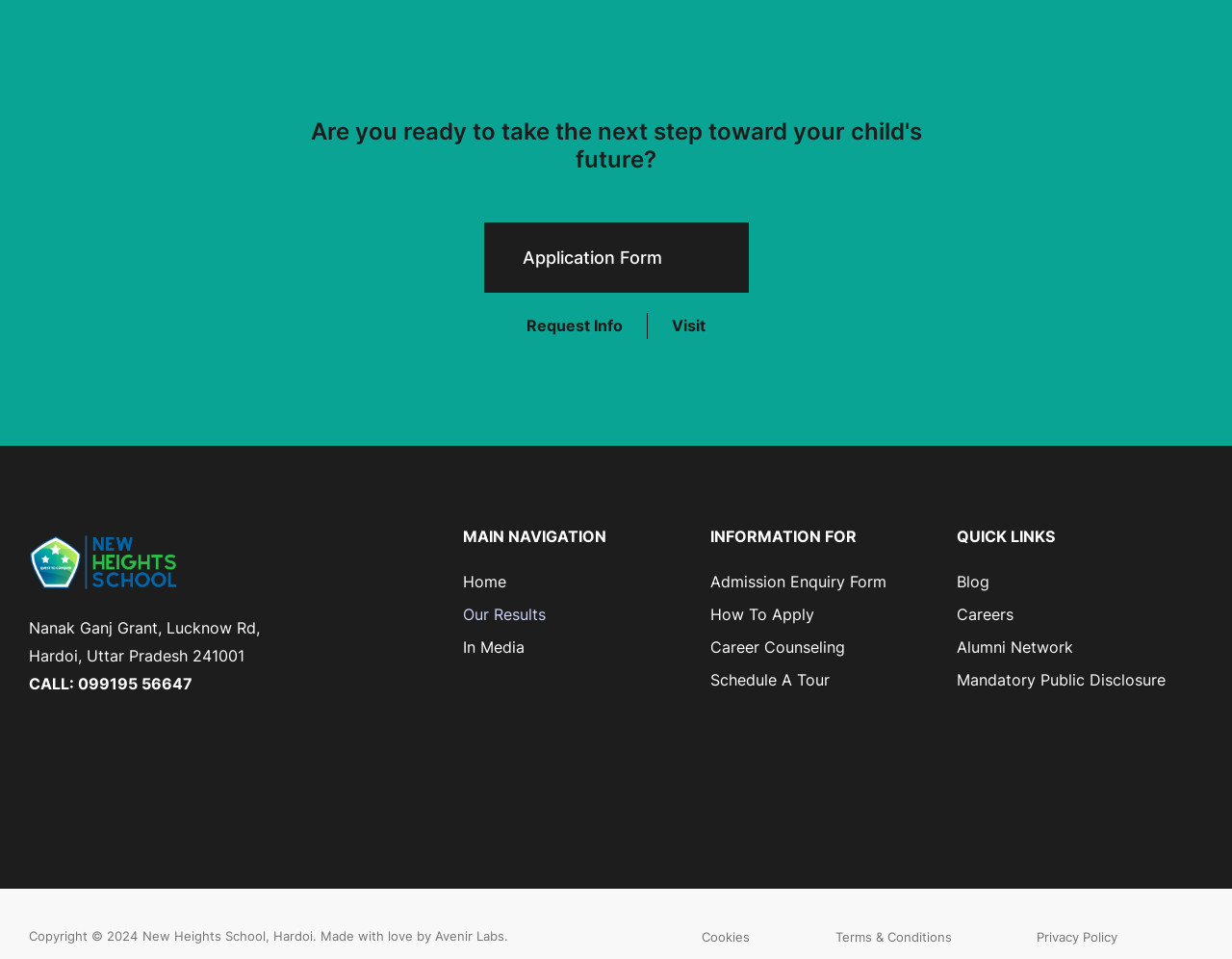Identify the bounding box coordinates for the UI element mentioned here: "Schedule a Tour". Provide the coordinates as four float values between 0 and 1, i.e., [left, top, right, bottom].

[0.576, 0.697, 0.719, 0.721]